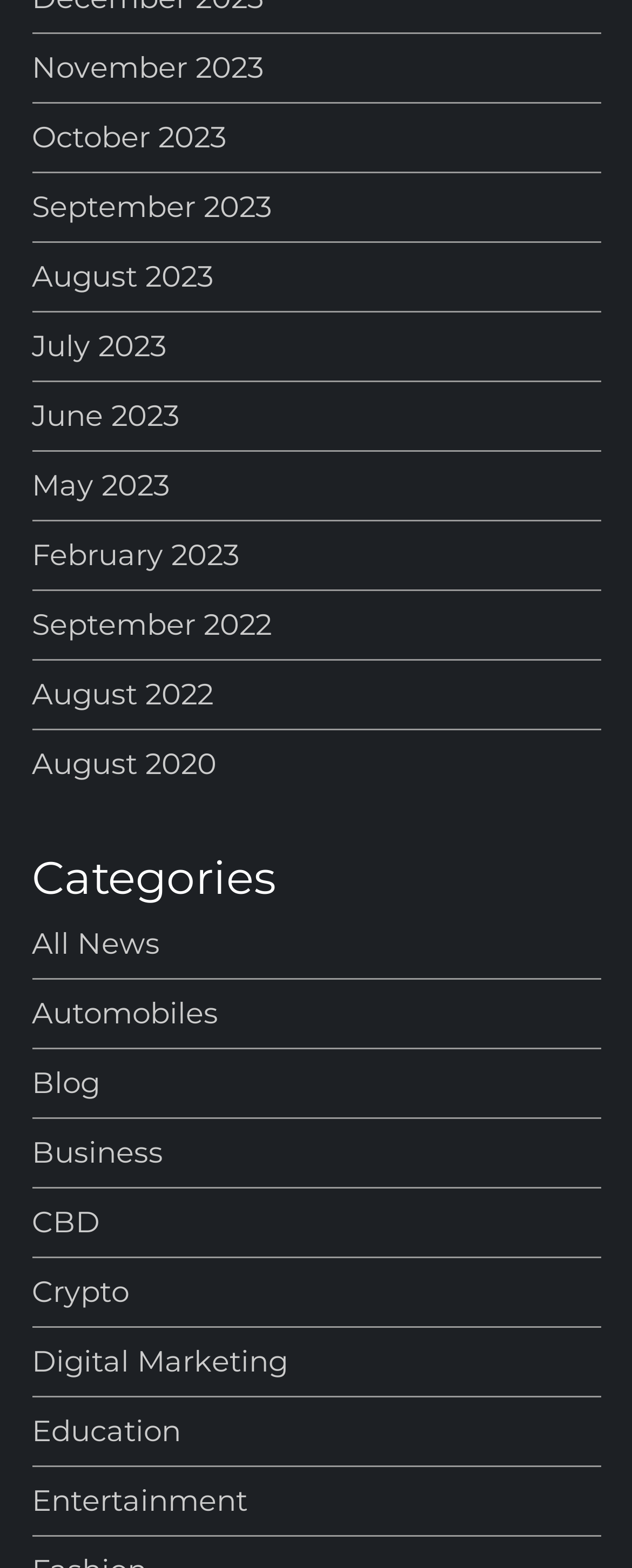What is the most recent month listed on the webpage?
From the image, respond using a single word or phrase.

November 2023